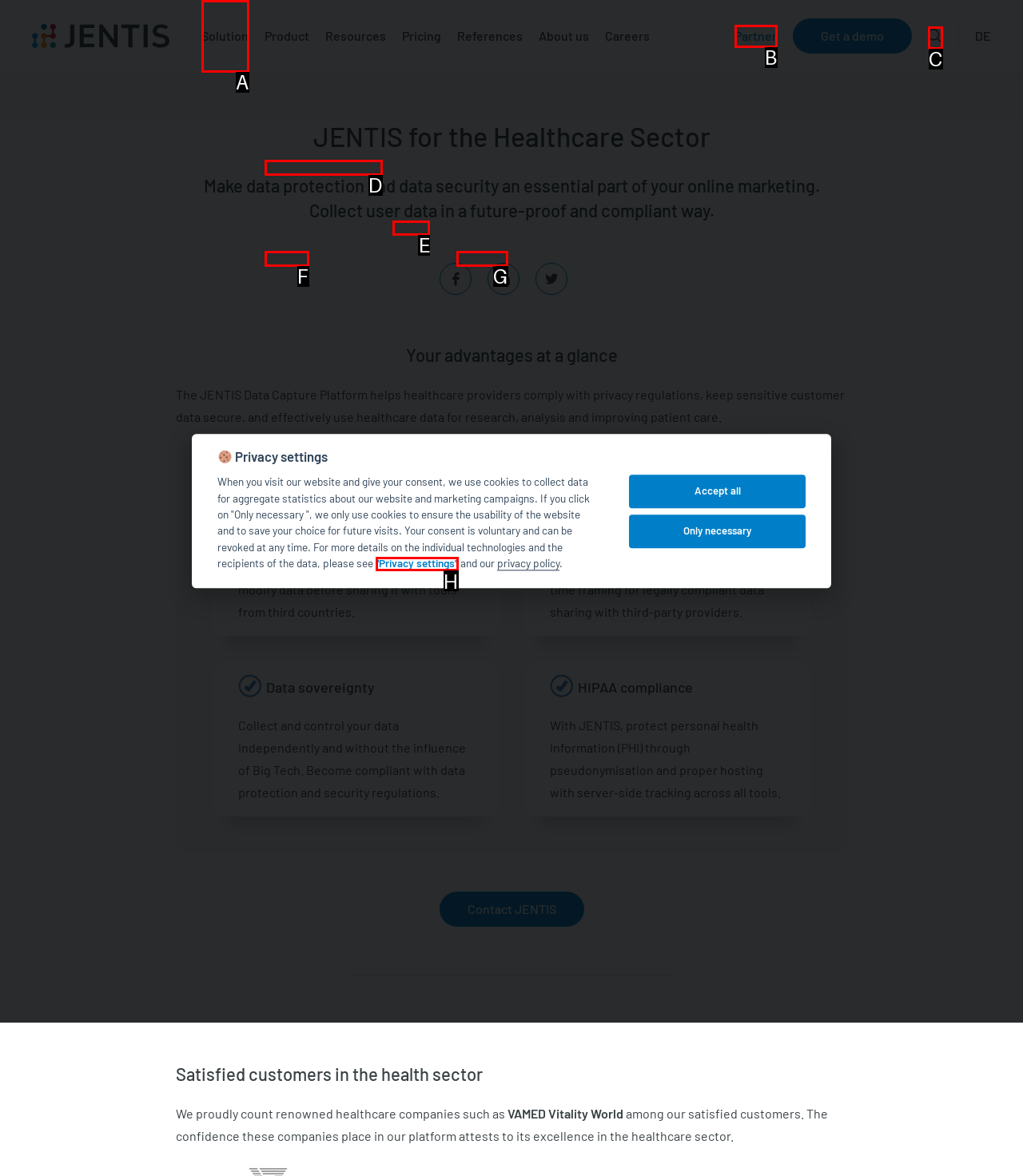Tell me which one HTML element I should click to complete the following task: Go to Health Answer with the option's letter from the given choices directly.

E